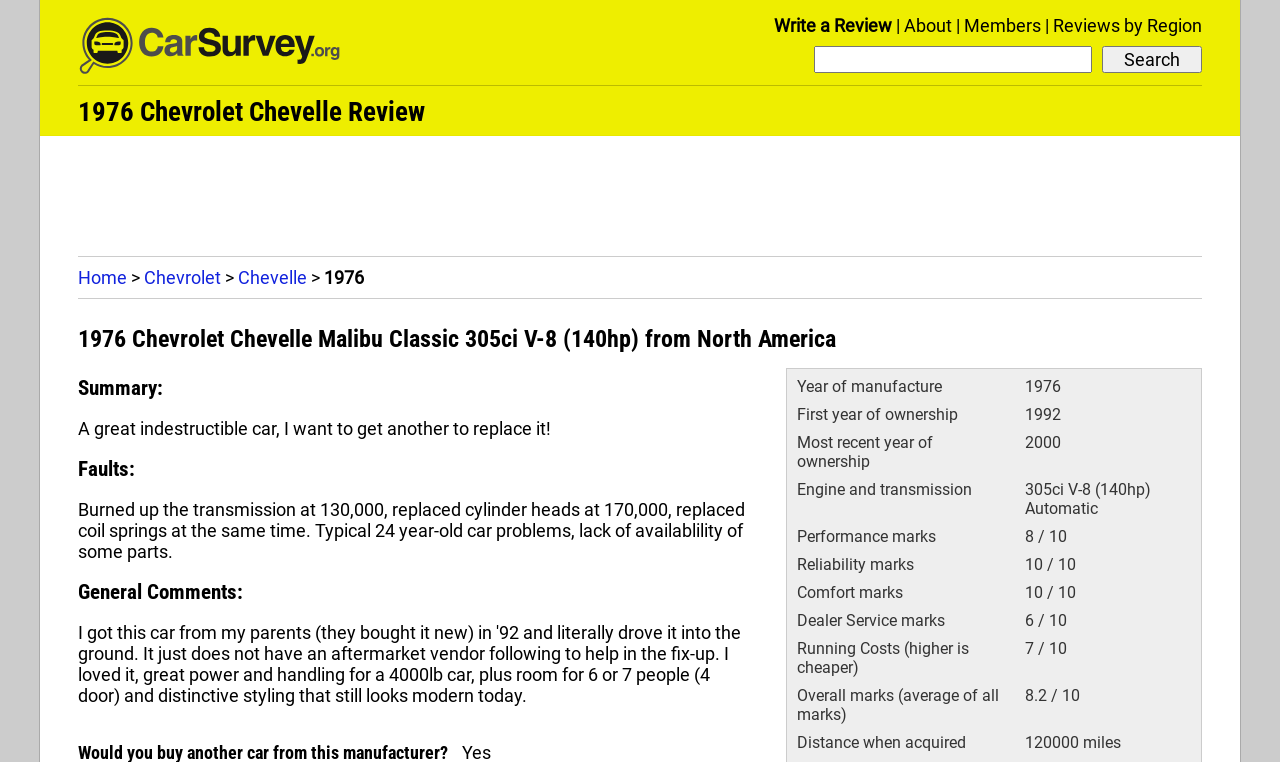Determine the bounding box coordinates for the clickable element required to fulfill the instruction: "Search for a car review". Provide the coordinates as four float numbers between 0 and 1, i.e., [left, top, right, bottom].

[0.636, 0.06, 0.853, 0.096]